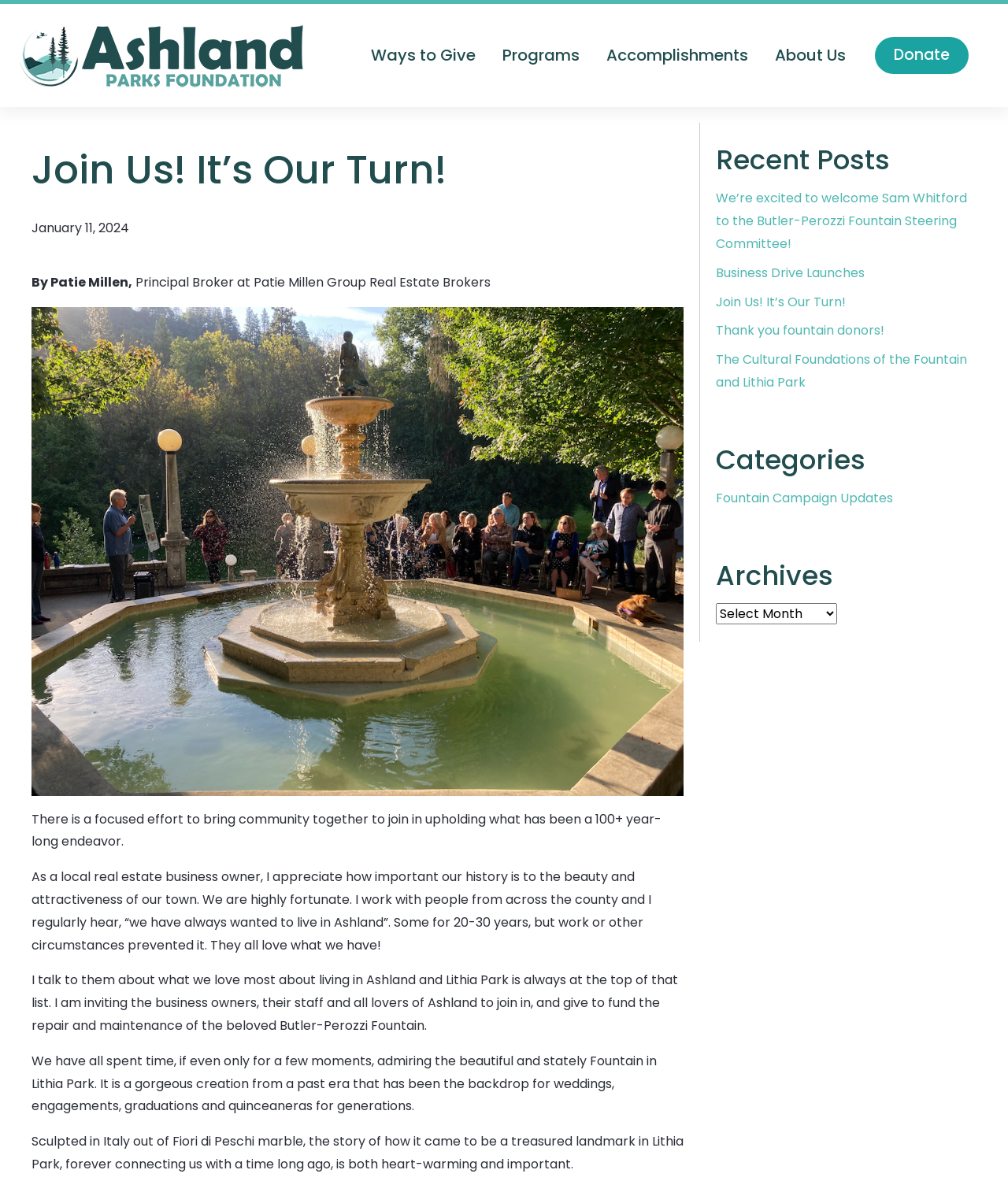Respond to the following question with a brief word or phrase:
What is the location of the fountain?

Lithia Park